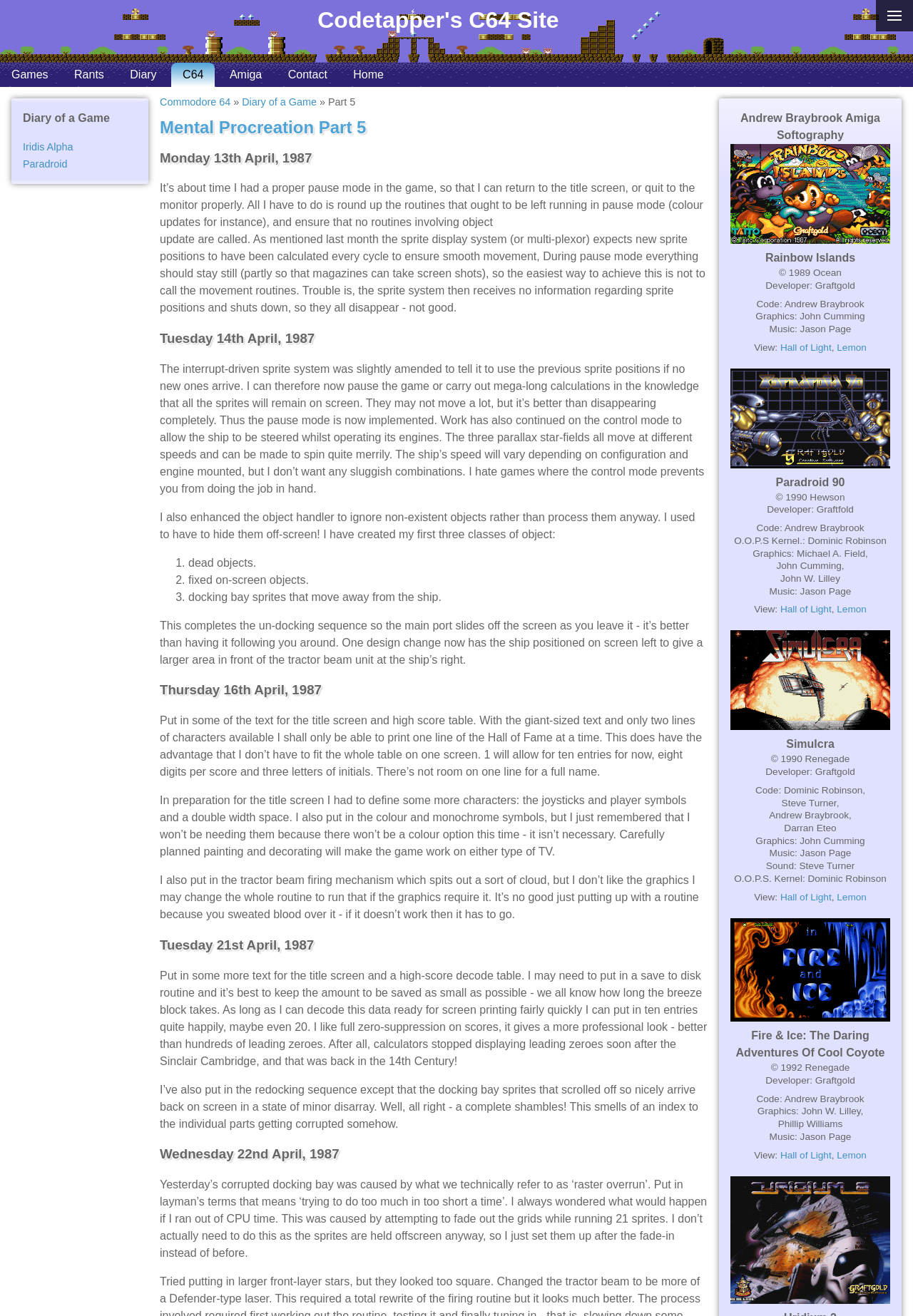Analyze the image and provide a detailed answer to the question: What is the name of the website?

The name of the website can be found in the heading element at the top of the page, which reads 'Codetapper's C64 Site'.